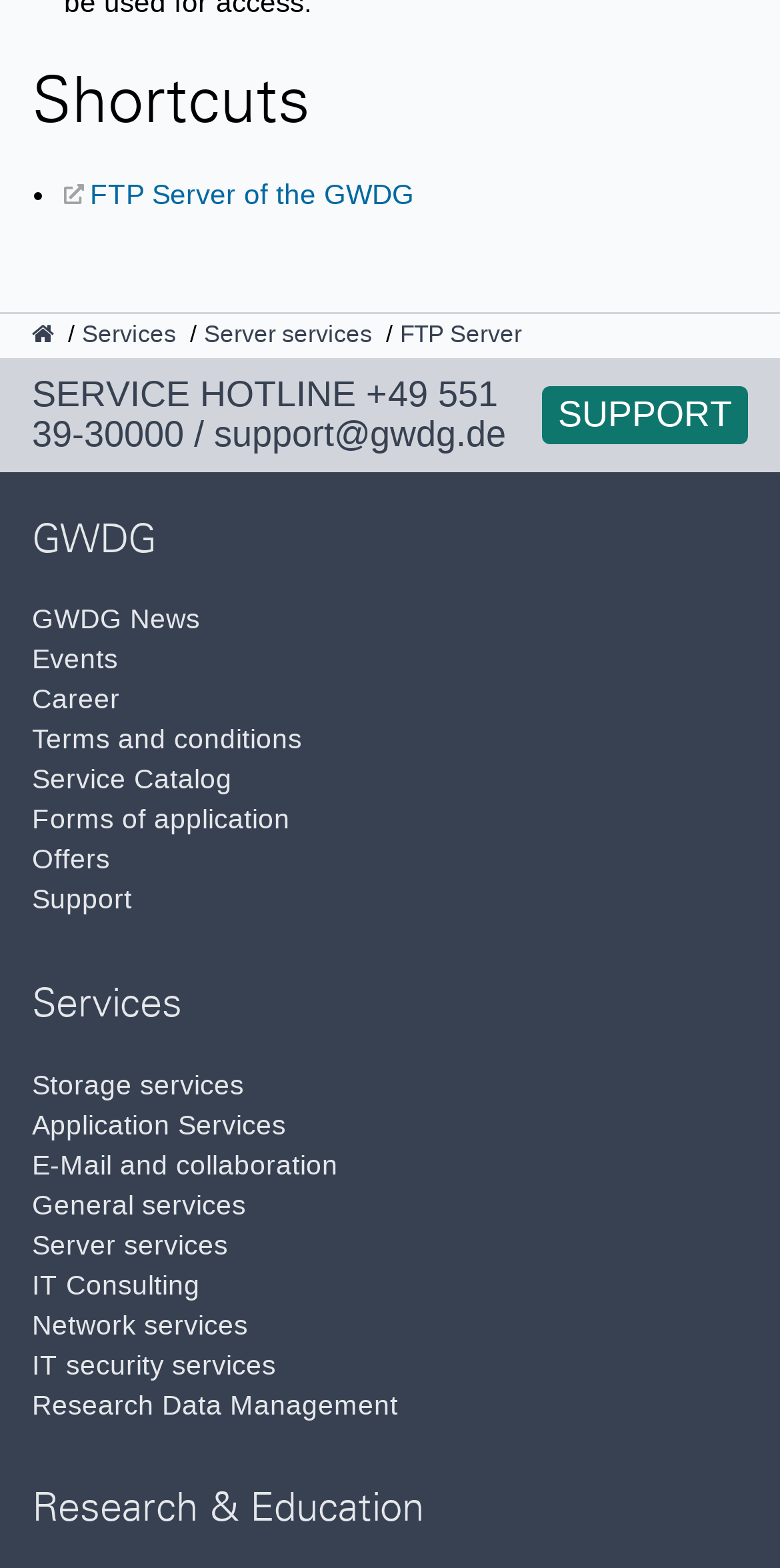Identify the bounding box of the HTML element described as: "Events".

[0.041, 0.409, 0.959, 0.434]